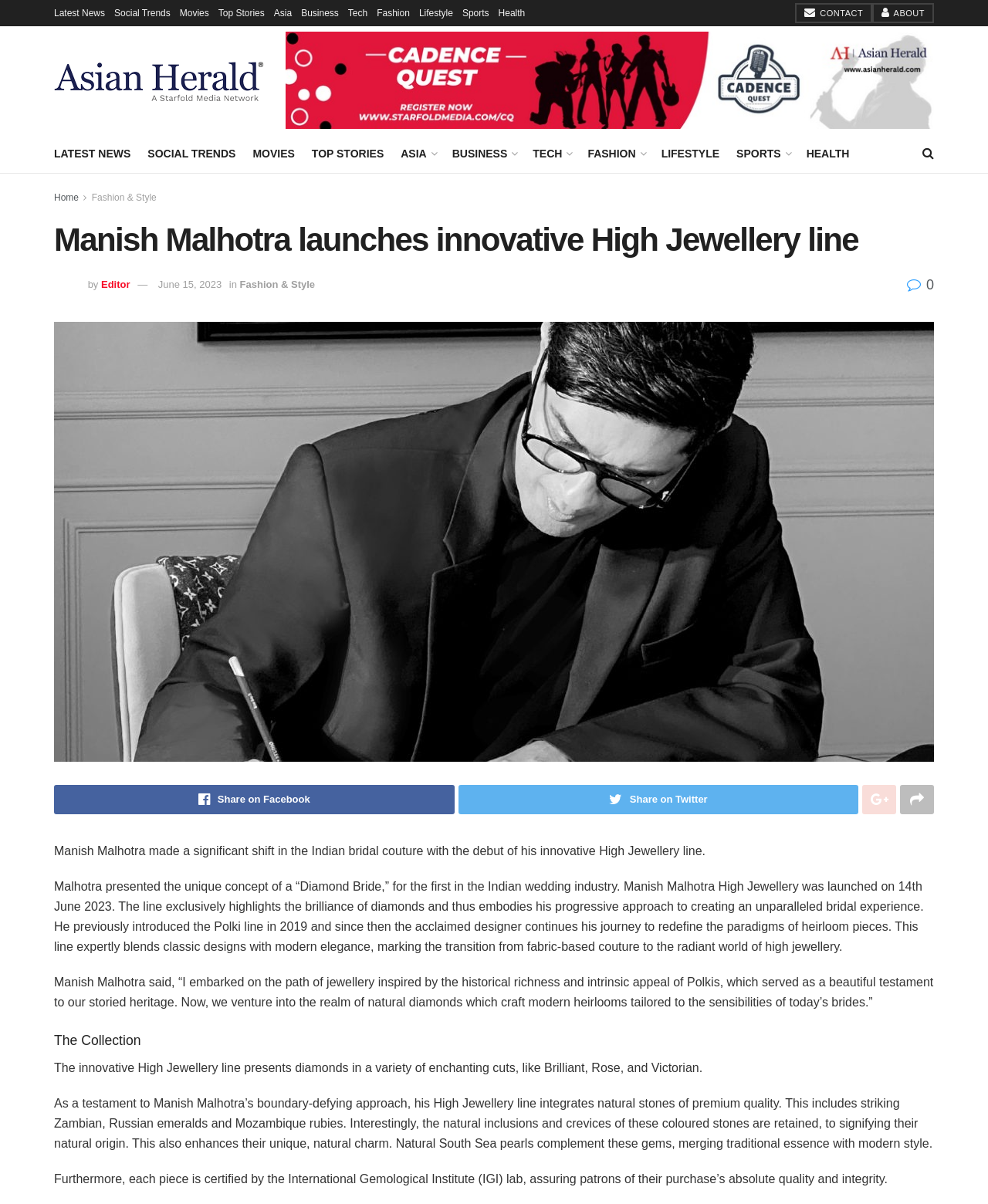Locate the bounding box coordinates of the area that needs to be clicked to fulfill the following instruction: "Read about Manish Malhotra". The coordinates should be in the format of four float numbers between 0 and 1, namely [left, top, right, bottom].

[0.055, 0.268, 0.945, 0.633]